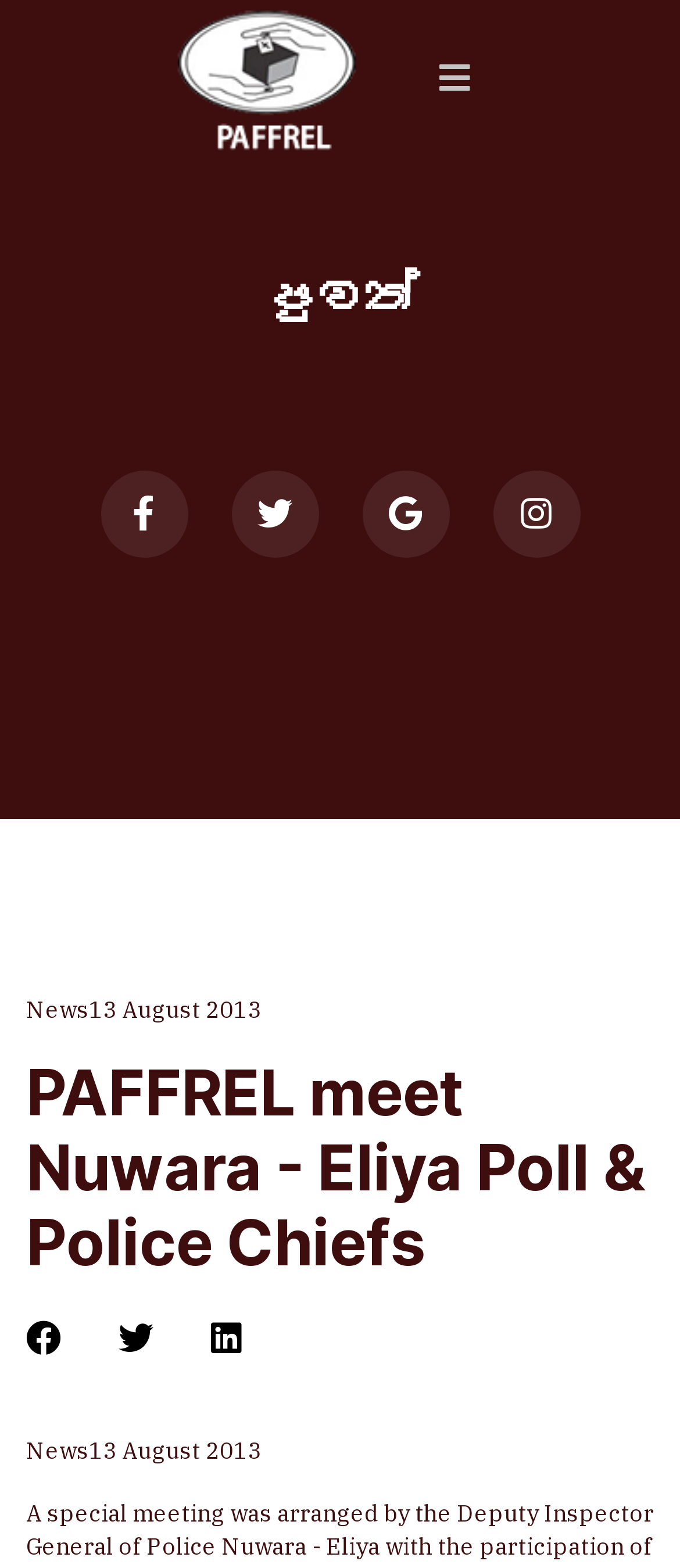Use a single word or phrase to answer this question: 
How many social media links are there?

3